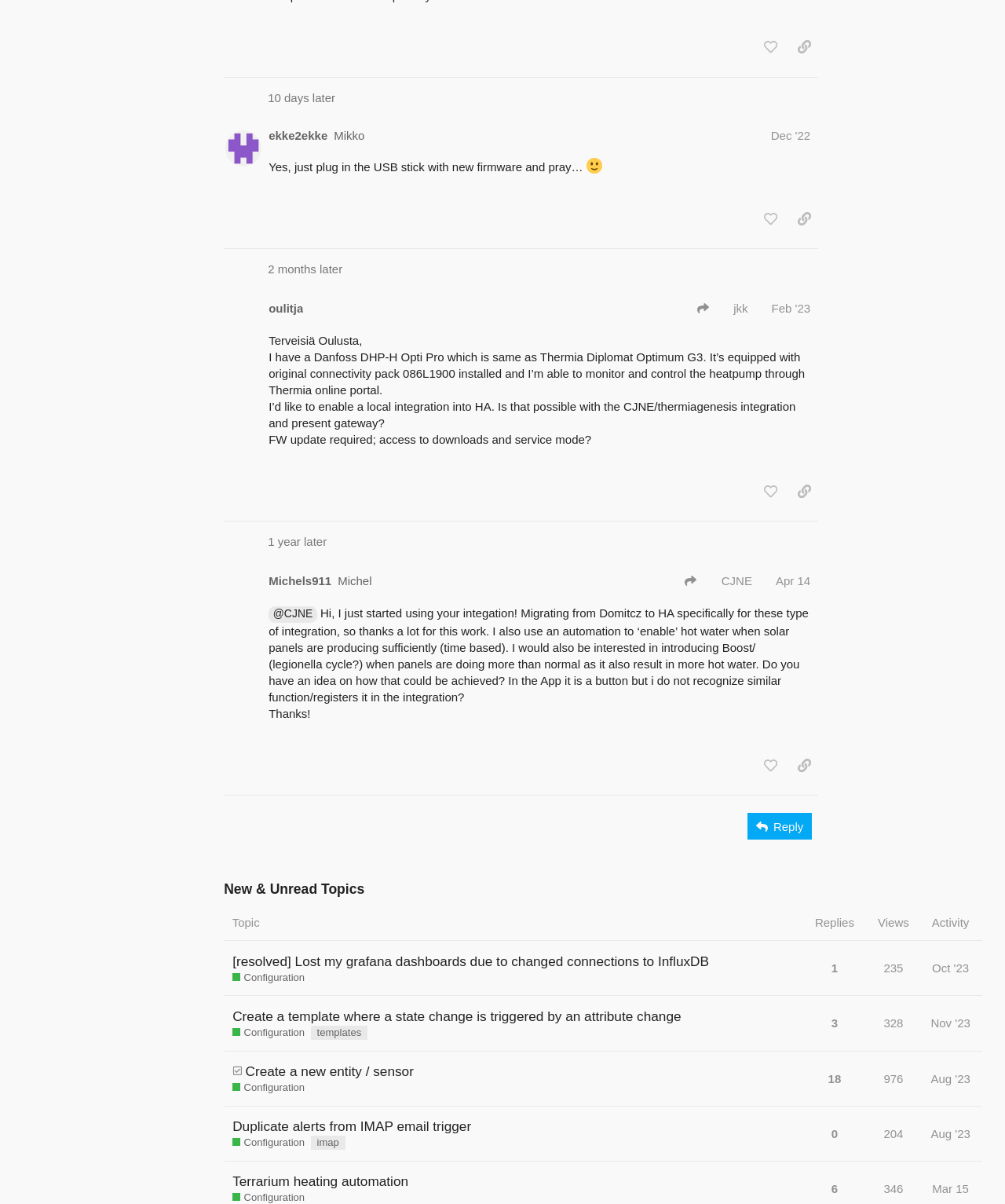Please find the bounding box coordinates of the element that needs to be clicked to perform the following instruction: "copy a link to this post to clipboard". The bounding box coordinates should be four float numbers between 0 and 1, represented as [left, top, right, bottom].

[0.786, 0.028, 0.815, 0.051]